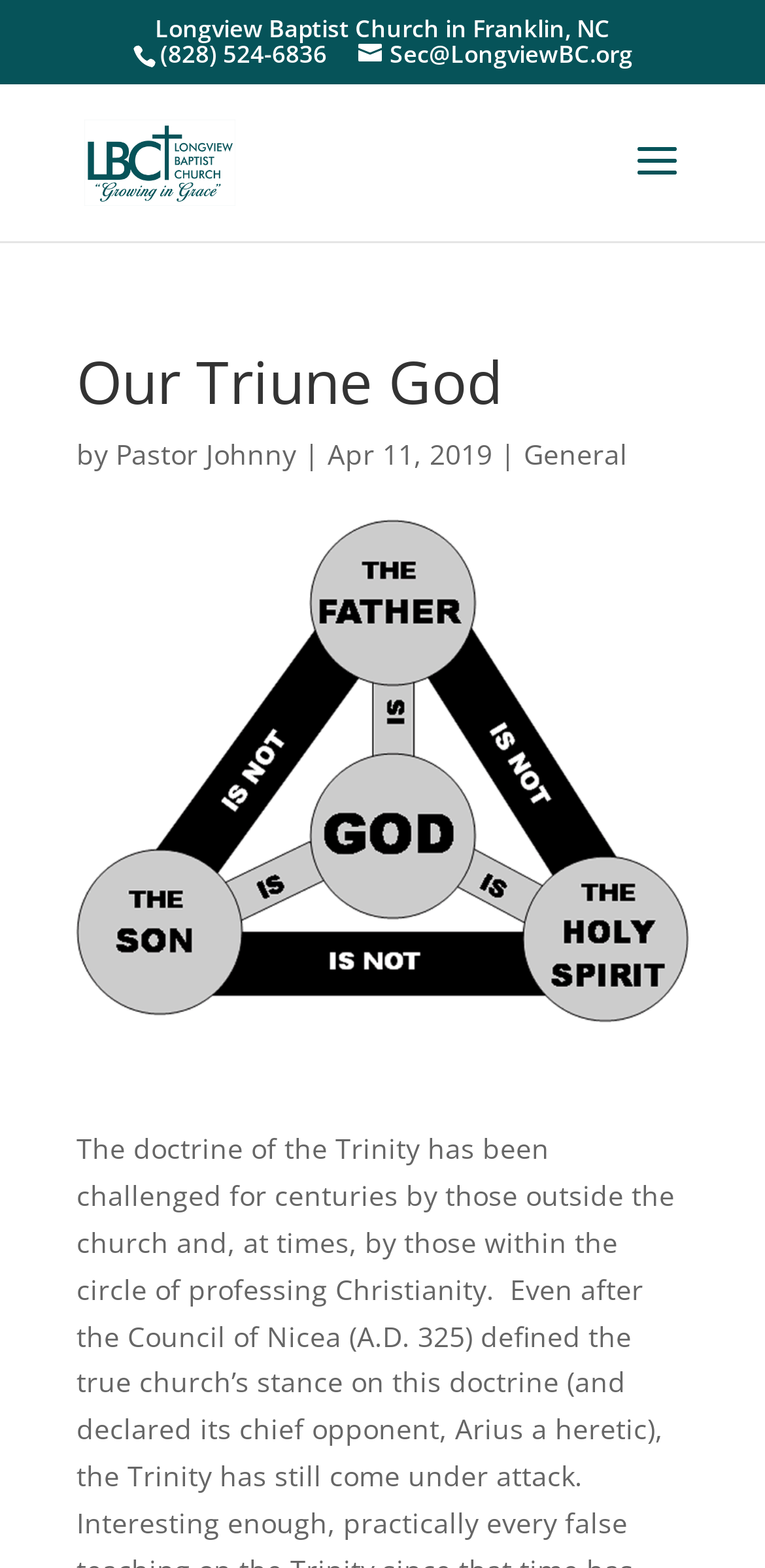What is the name of the church?
Answer briefly with a single word or phrase based on the image.

Longview Baptist Church